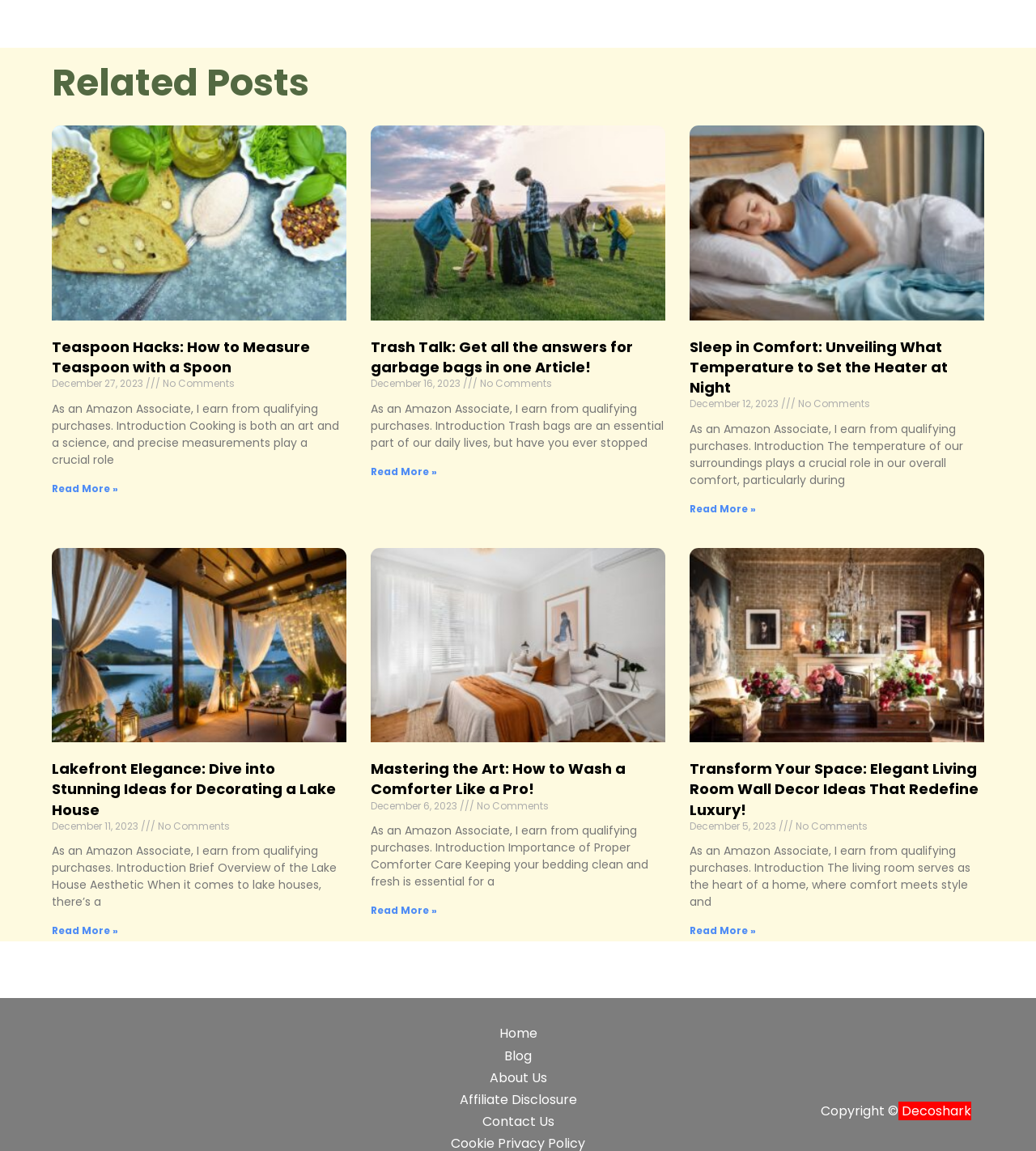Locate the bounding box coordinates of the element I should click to achieve the following instruction: "Learn about 'Lakefront Elegance: Dive into Stunning Ideas for Decorating a Lake House'".

[0.05, 0.659, 0.324, 0.712]